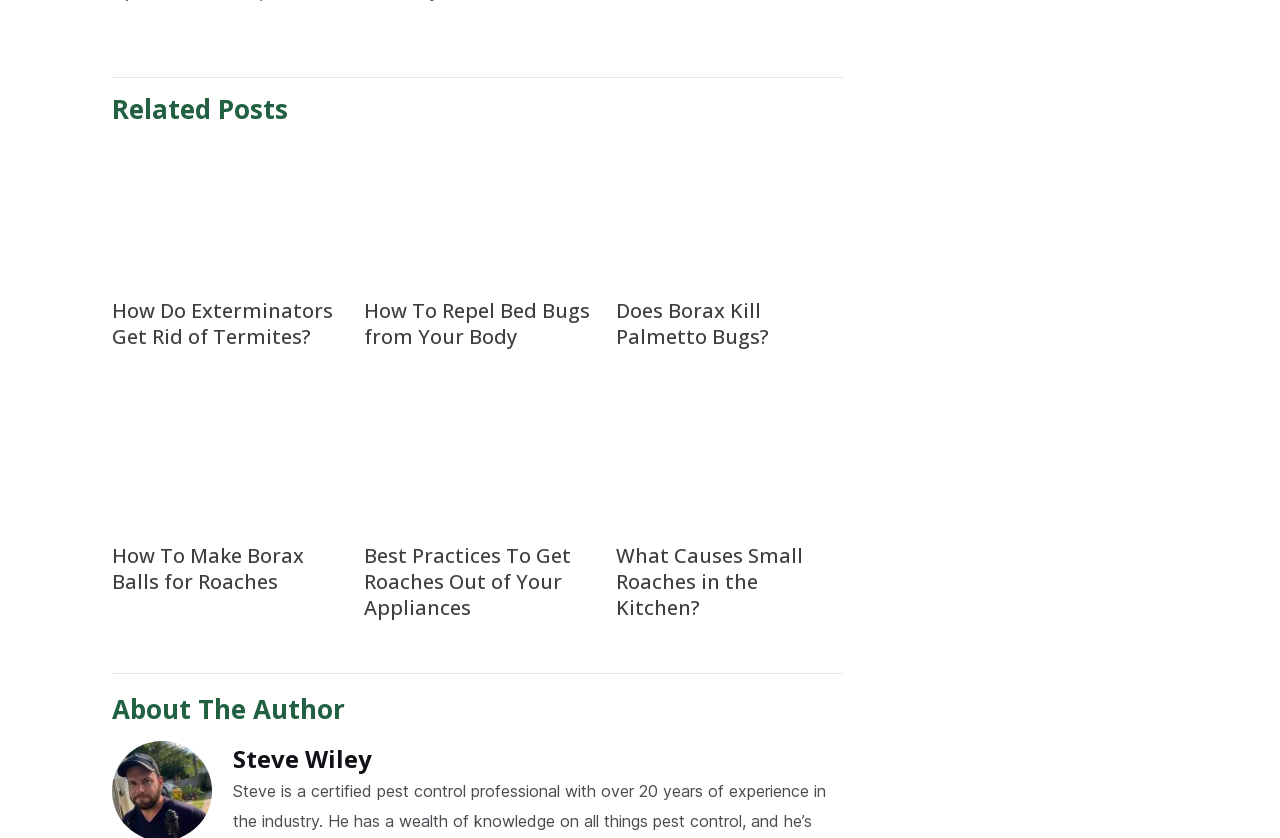Provide the bounding box coordinates for the UI element described in this sentence: "Does Borax Kill Palmetto Bugs?". The coordinates should be four float values between 0 and 1, i.e., [left, top, right, bottom].

[0.481, 0.354, 0.601, 0.417]